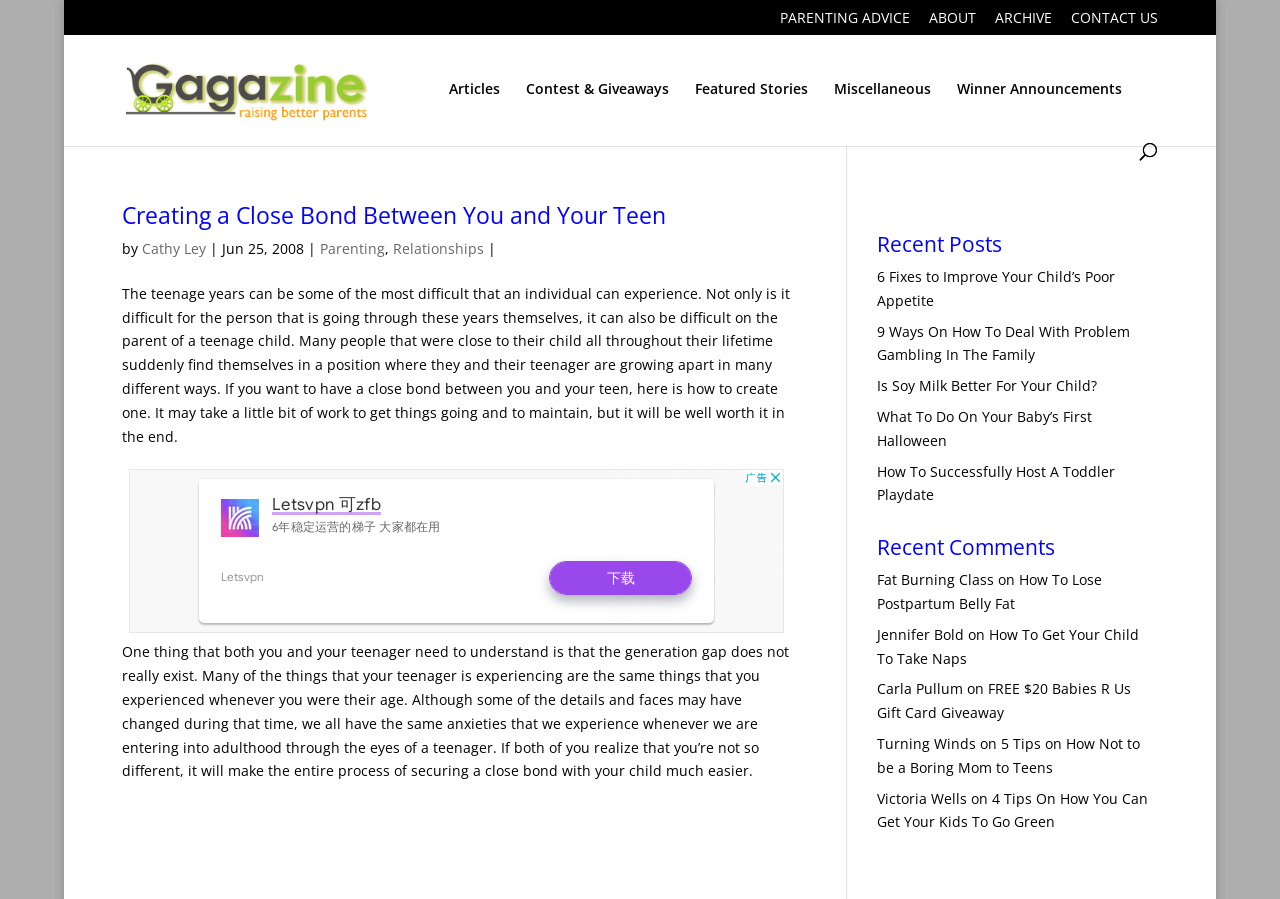Generate a thorough explanation of the webpage's elements.

This webpage is about parenting advice and pregnancy tips, specifically focusing on creating a close bond between parents and teenagers. At the top, there are several links to different sections of the website, including "Parenting Advice", "About", "Archive", and "Contact Us". Below these links, there is a logo and a search bar.

The main article is titled "Creating a Close Bond Between You and Your Teen" and is written by Cathy Ley. The article discusses the challenges of parenting teenagers and how to maintain a close relationship with them. It suggests that understanding that the generation gap is not as significant as it seems can help bridge the gap between parents and teenagers.

To the right of the article, there are several links to other articles, including "6 Fixes to Improve Your Child's Poor Appetite", "9 Ways On How To Deal With Problem Gambling In The Family", and "What To Do On Your Baby's First Halloween". Below these links, there is a section titled "Recent Comments" which lists comments from users, including "Fat Burning Class", "Jennifer Bold", and "Carla Pullum".

There is also an advertisement iframe embedded in the page. At the bottom of the page, there are more links to other articles and comments. Overall, the webpage is a resource for parents seeking advice on how to navigate the challenges of raising teenagers and young children.